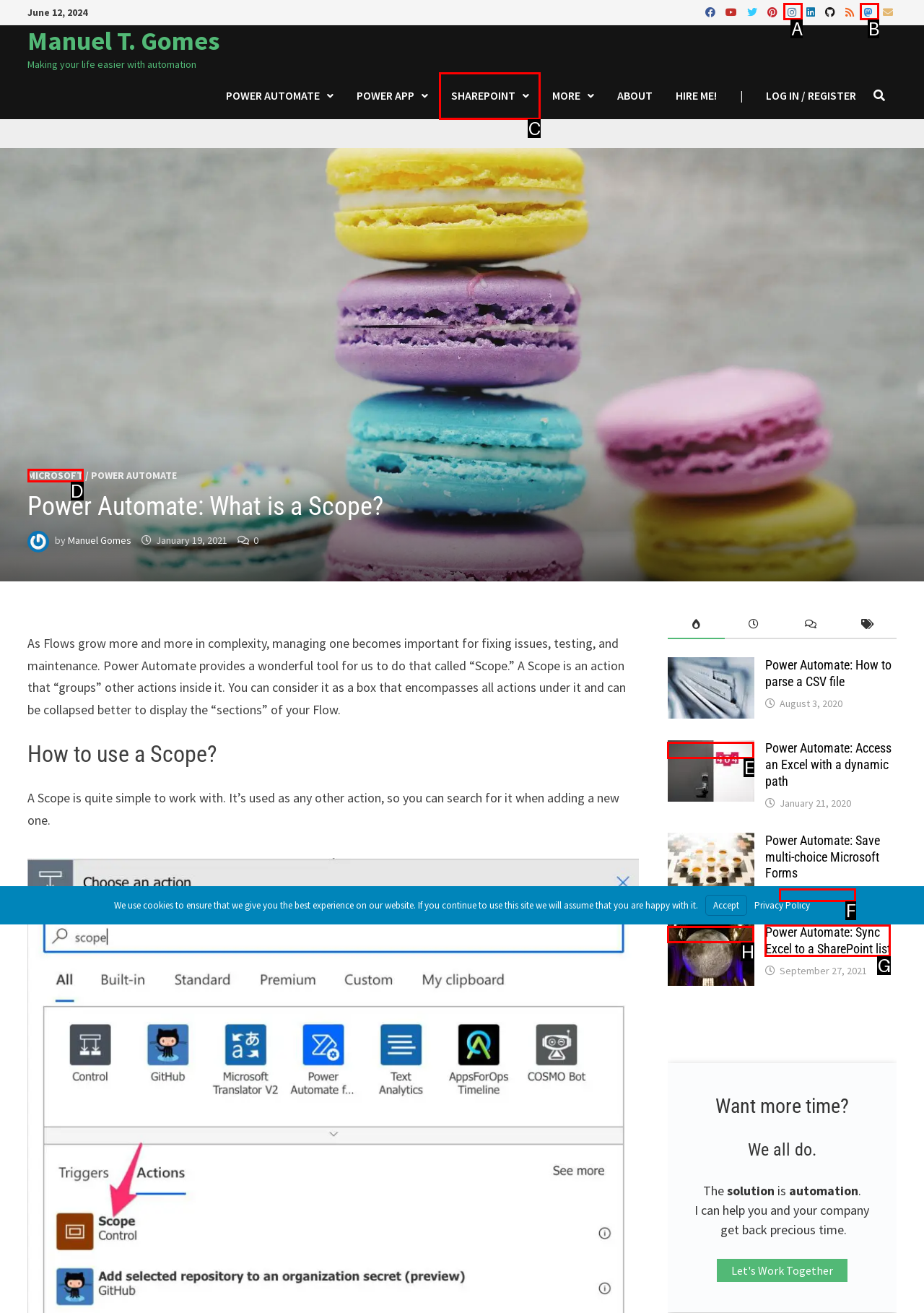Choose the option that aligns with the description: Our offerings
Respond with the letter of the chosen option directly.

None